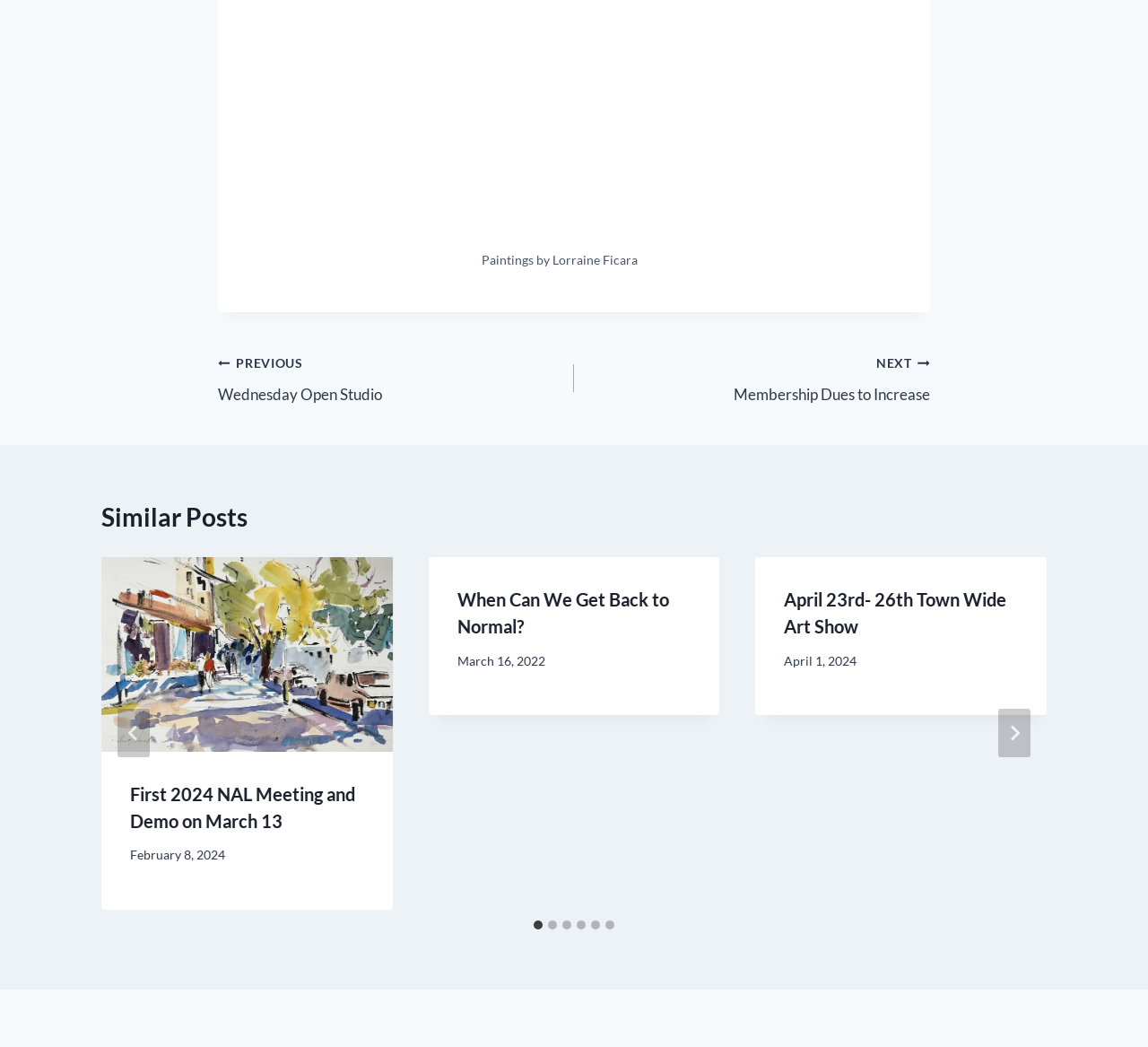Analyze the image and give a detailed response to the question:
How many slides are there in the post navigation?

I counted the number of tabpanels with the role description 'slide' inside the region with the role description 'Posts', and found that there are 6 slides in total.